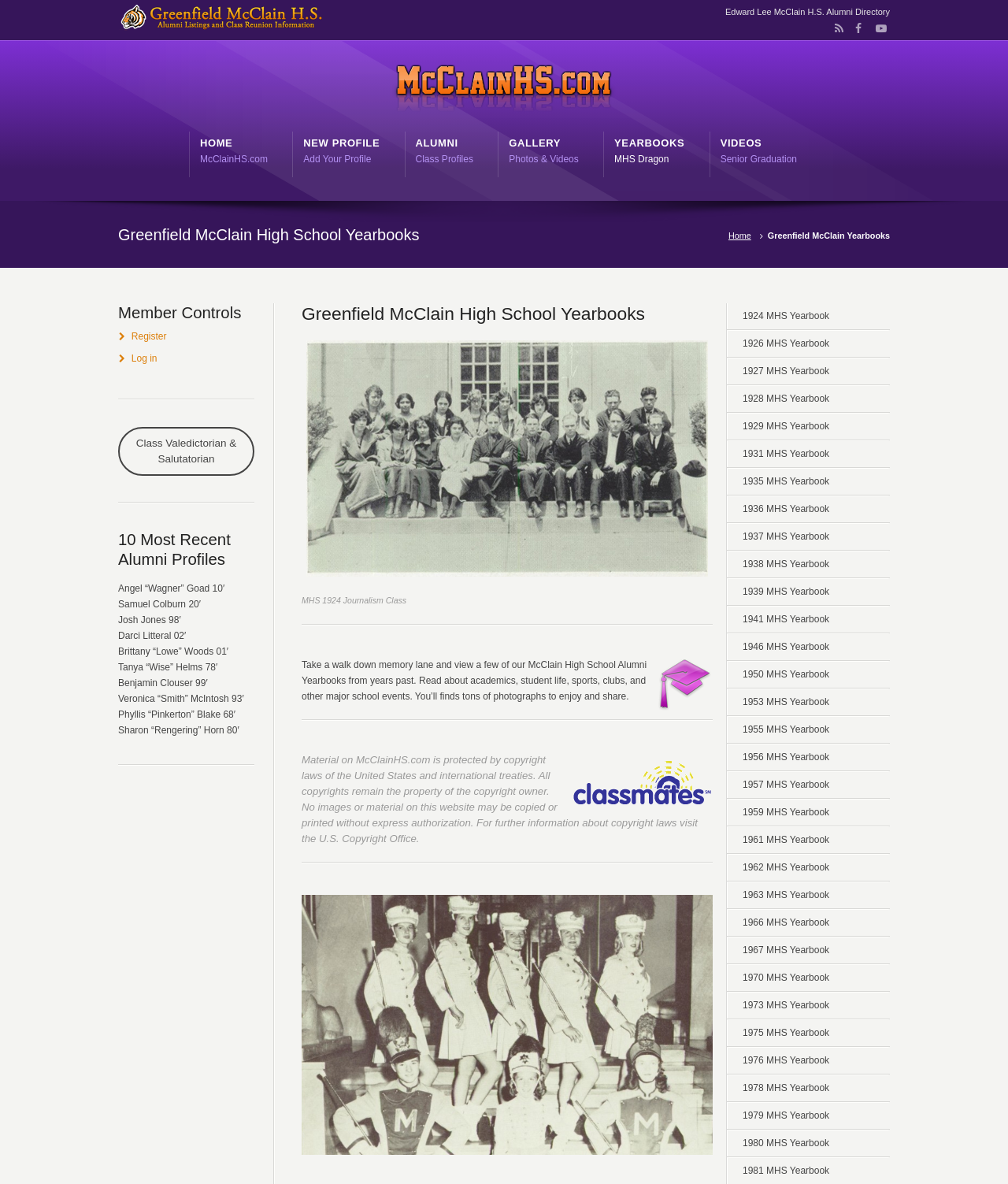What type of content can be found in the yearbooks?
Relying on the image, give a concise answer in one word or a brief phrase.

Academics, student life, sports, clubs, and photos